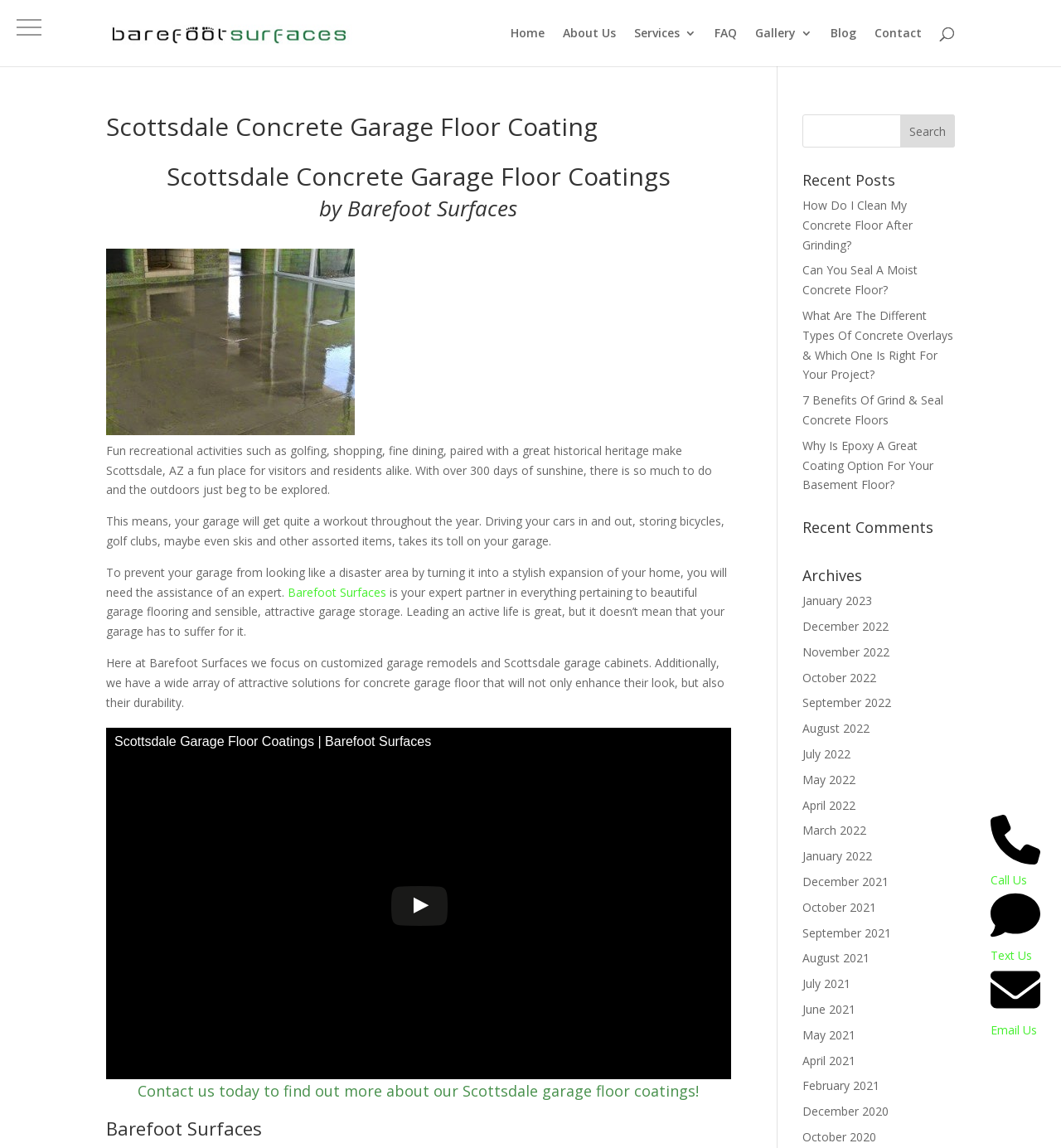Locate and provide the bounding box coordinates for the HTML element that matches this description: "November 2022".

[0.756, 0.561, 0.838, 0.575]